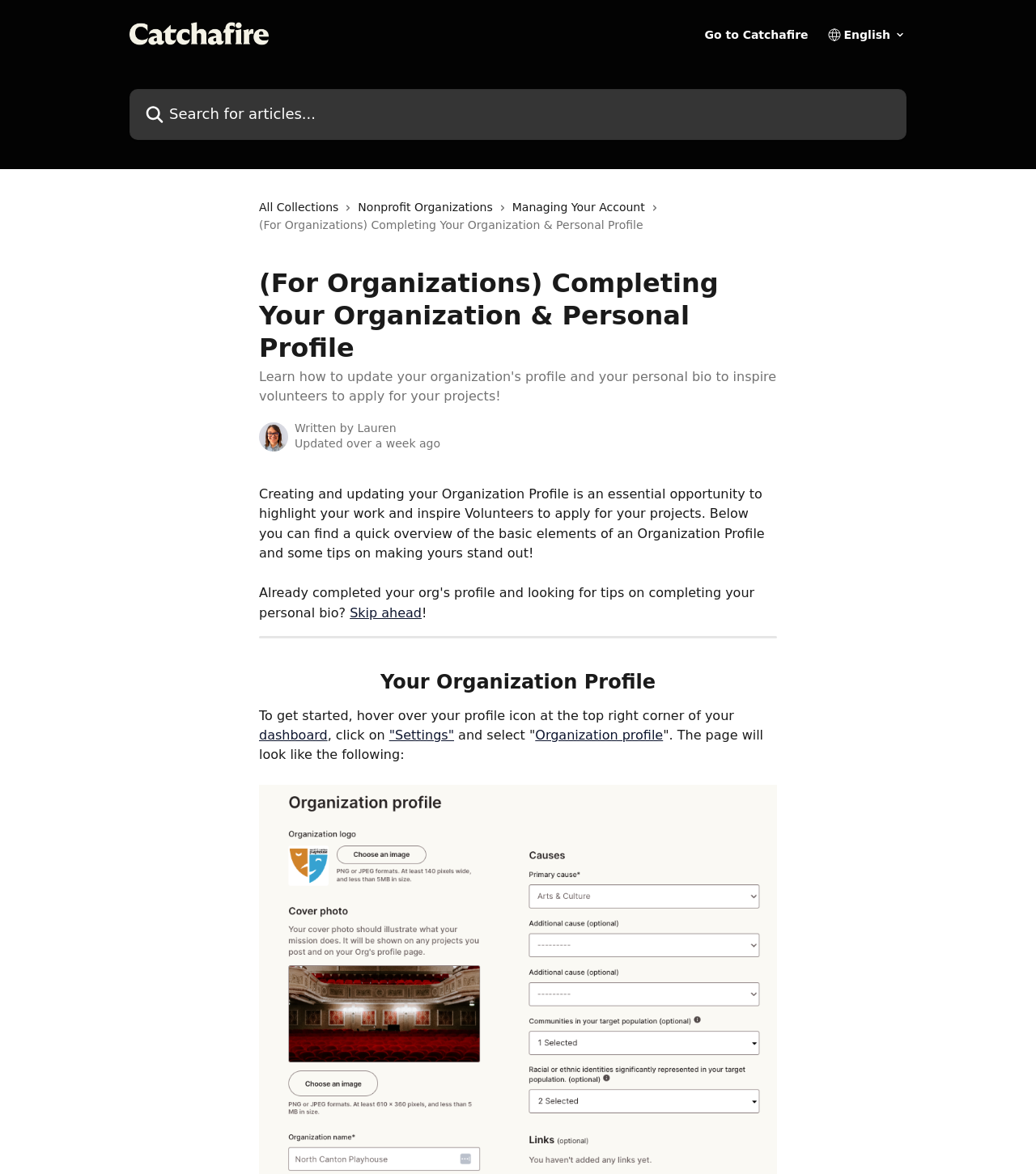Please identify the bounding box coordinates of the element's region that needs to be clicked to fulfill the following instruction: "Go to Catchafire". The bounding box coordinates should consist of four float numbers between 0 and 1, i.e., [left, top, right, bottom].

[0.68, 0.025, 0.78, 0.034]